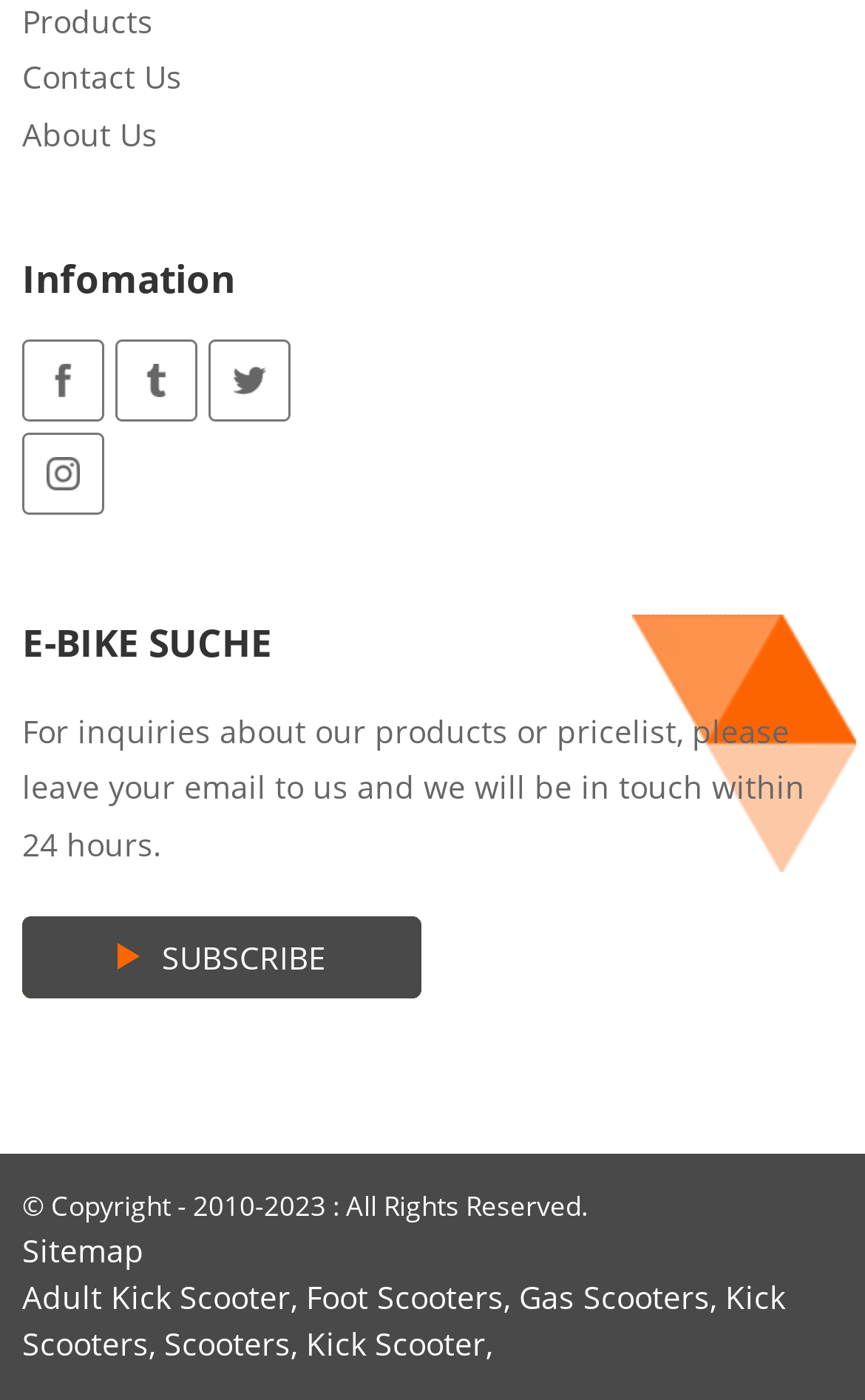What is the purpose of the 'SUBSCRIBE' link?
Answer the question with a detailed explanation, including all necessary information.

The 'SUBSCRIBE' link is placed below the heading 'E-BIKE SUCHE' and a paragraph about inquiring about products or pricelist. It is likely that subscribing will allow users to receive updates about products or pricelist.